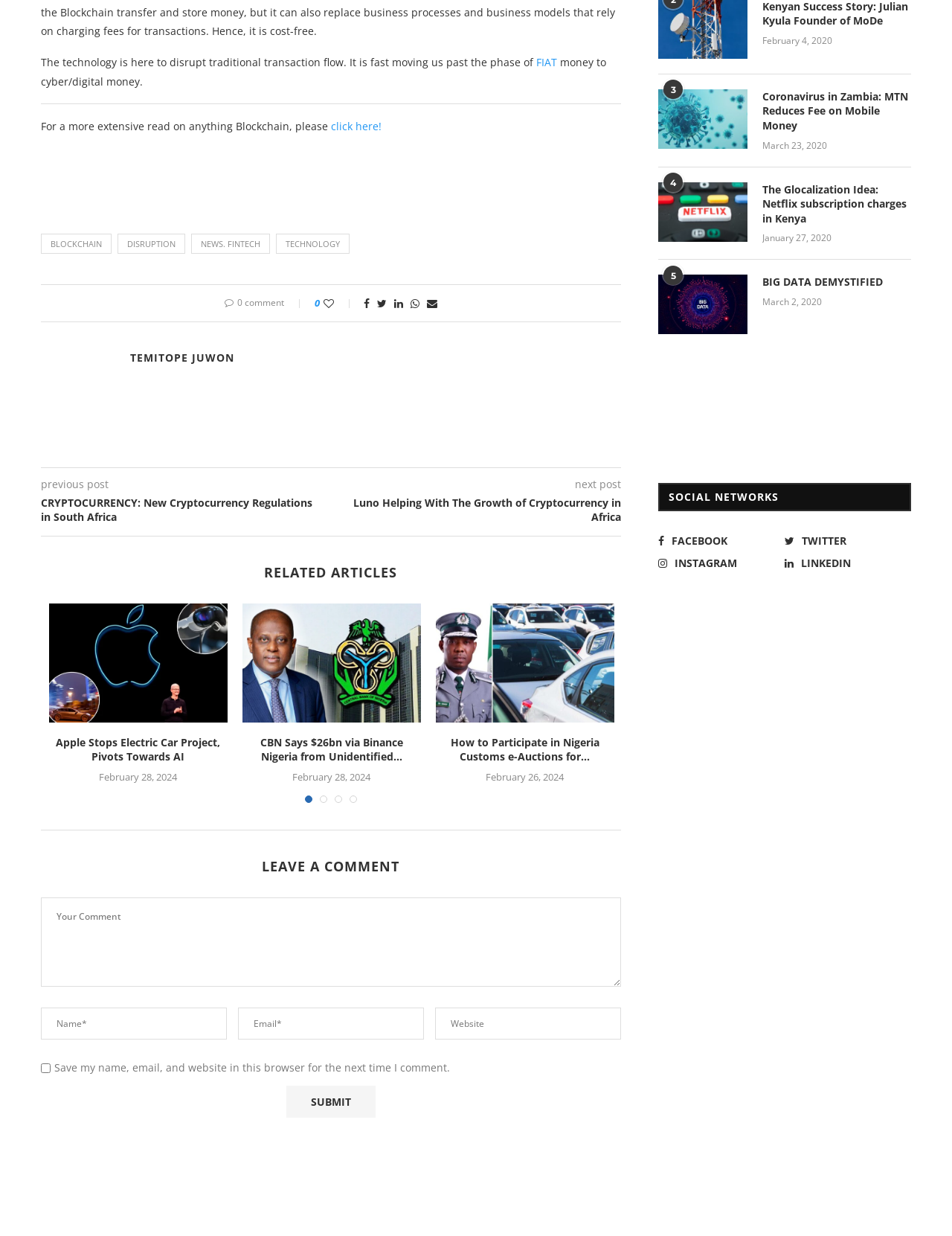Provide the bounding box coordinates of the HTML element this sentence describes: "BIG DATA DEMYSTIFIED". The bounding box coordinates consist of four float numbers between 0 and 1, i.e., [left, top, right, bottom].

[0.801, 0.222, 0.957, 0.234]